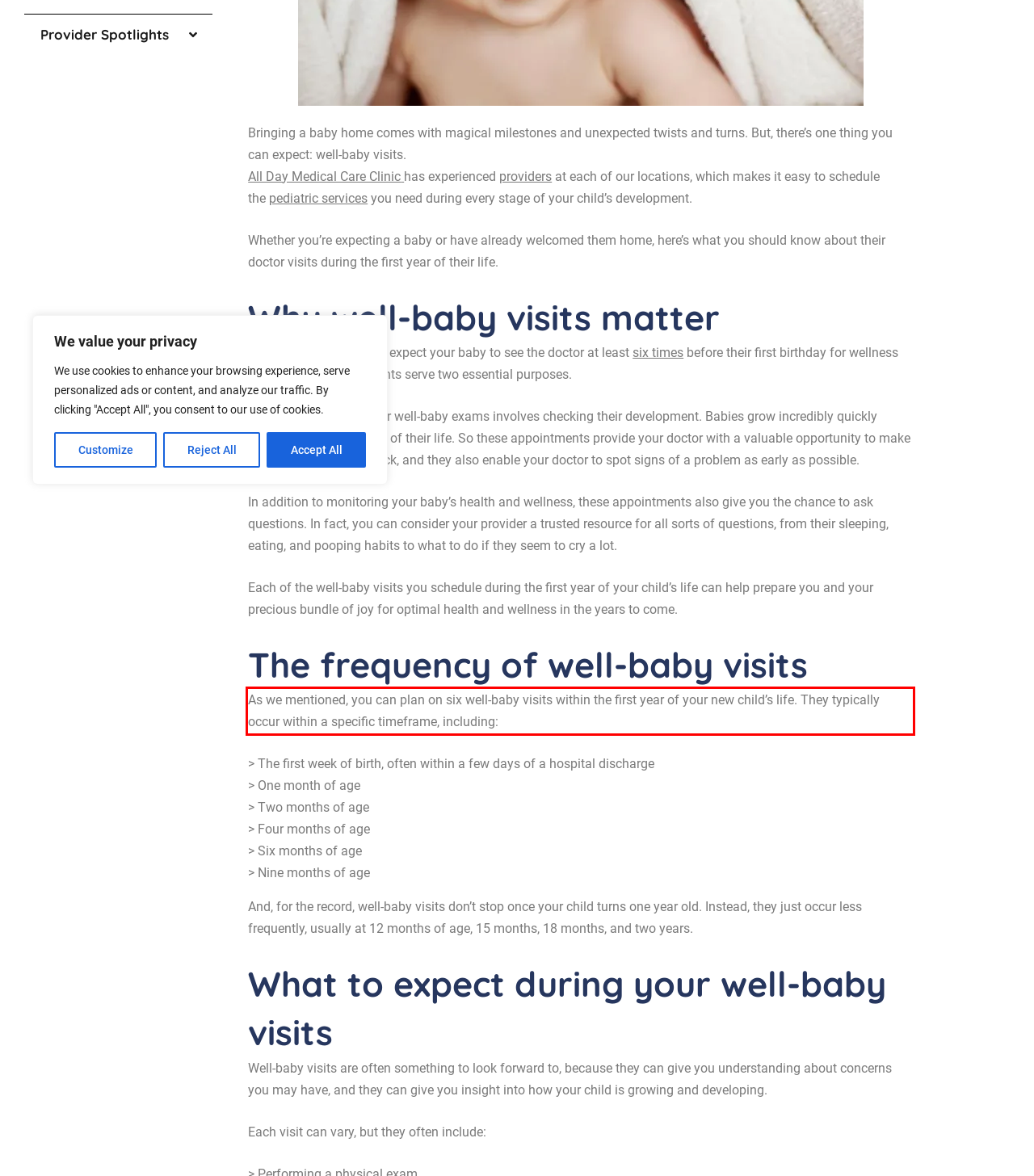Review the screenshot of the webpage and recognize the text inside the red rectangle bounding box. Provide the extracted text content.

As we mentioned, you can plan on six well-baby visits within the first year of your new child’s life. They typically occur within a specific timeframe, including: